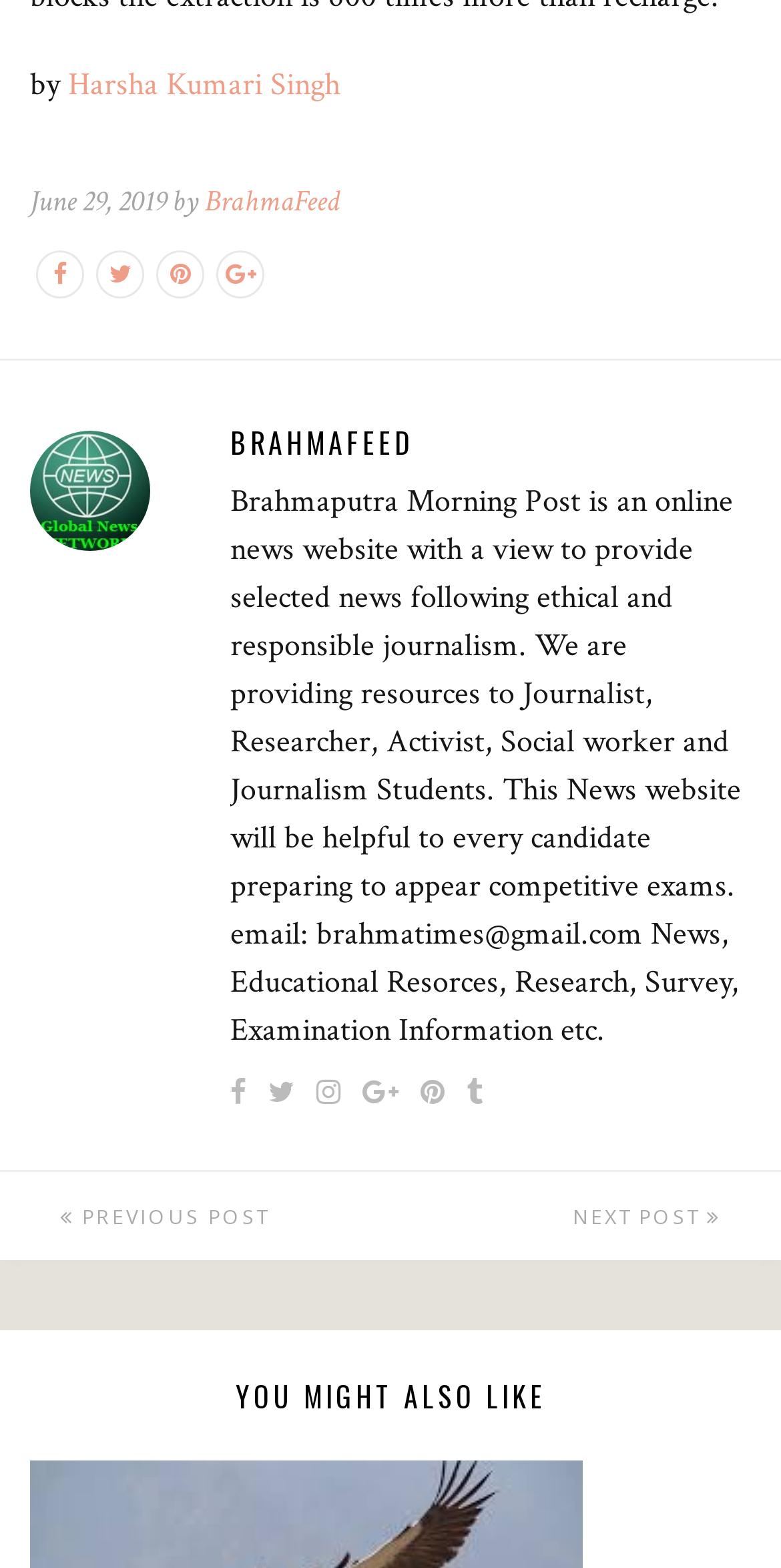Who is the author of this article?
Answer briefly with a single word or phrase based on the image.

Harsha Kumari Singh